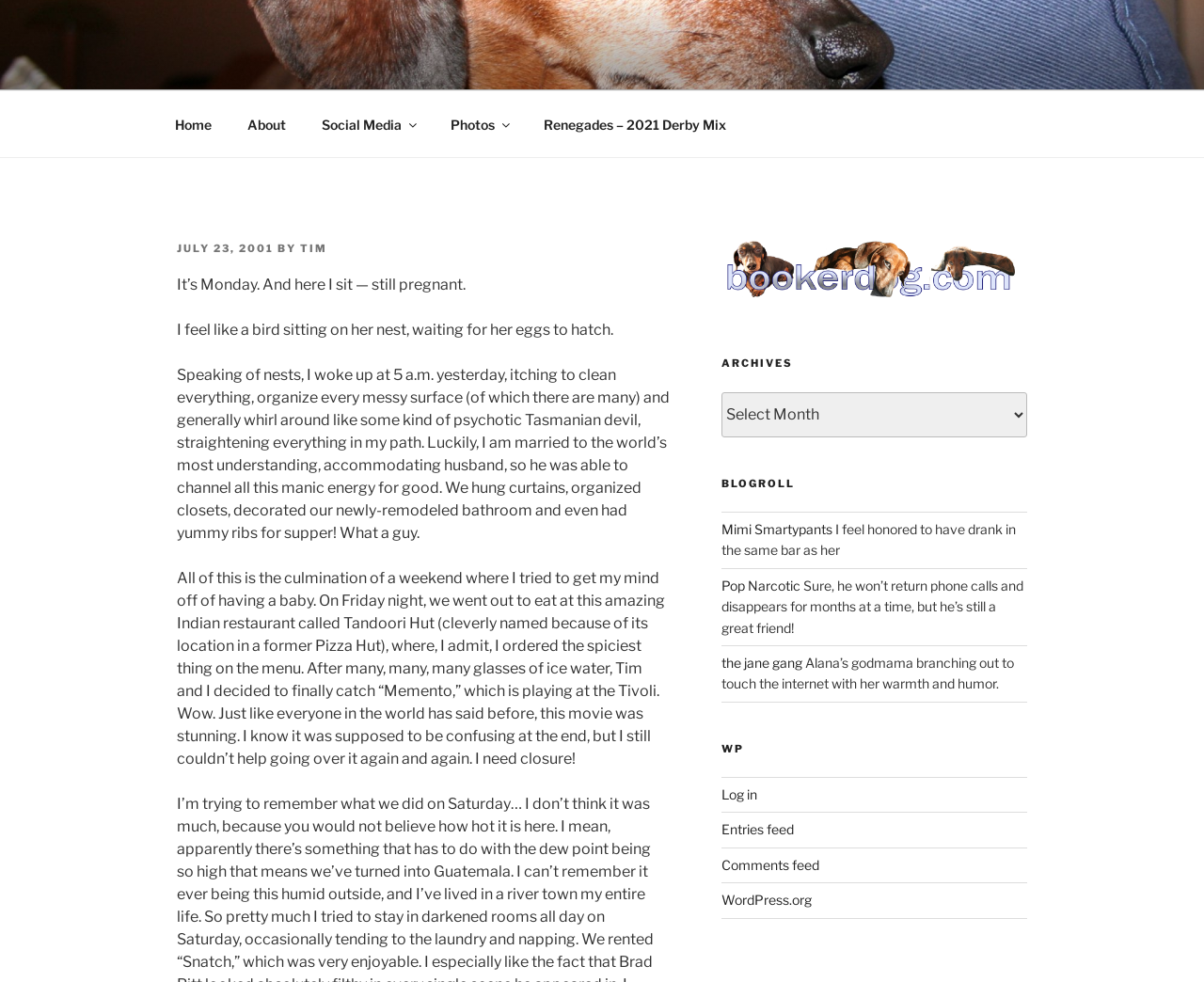Answer succinctly with a single word or phrase:
What is the name of the Indian restaurant mentioned?

Tandoori Hut